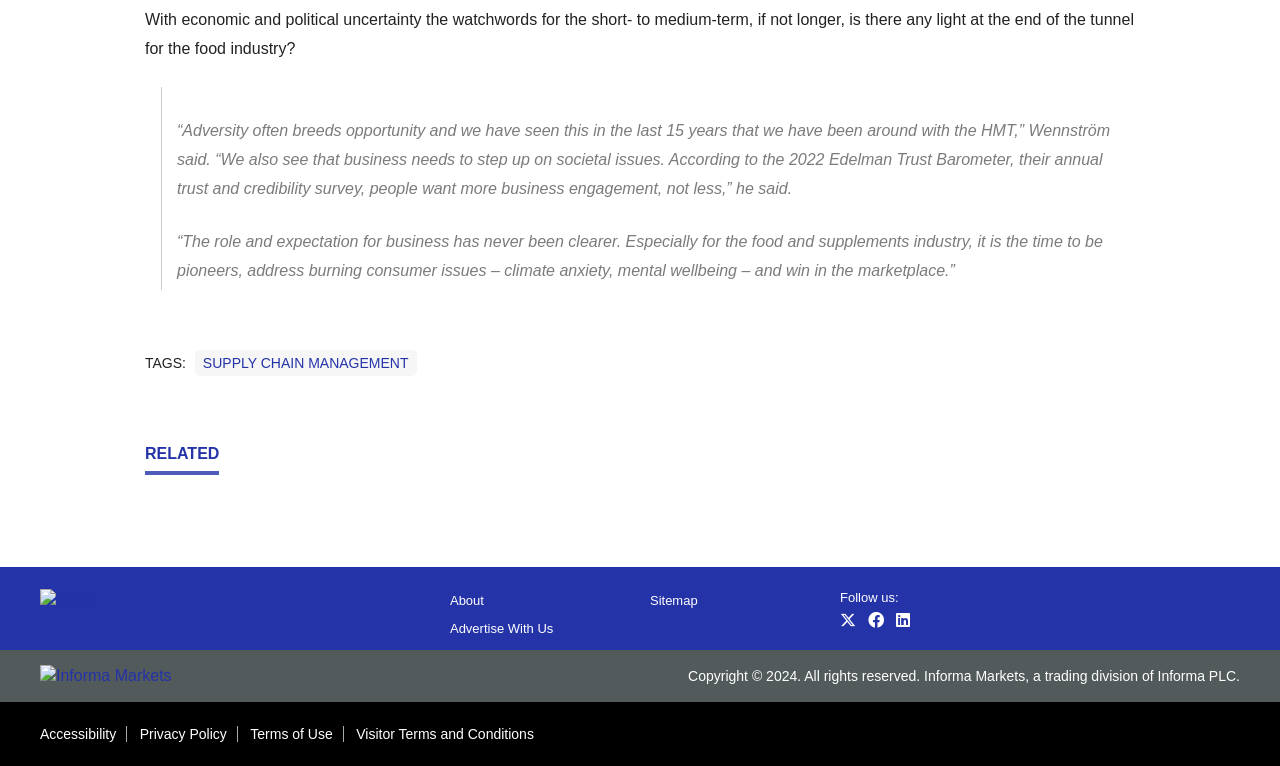Using details from the image, please answer the following question comprehensively:
What is the name of the company mentioned in the footer?

The company name 'Informa Markets' can be found in the footer section of the webpage, specifically in the link 'Informa Markets' with the corresponding image.